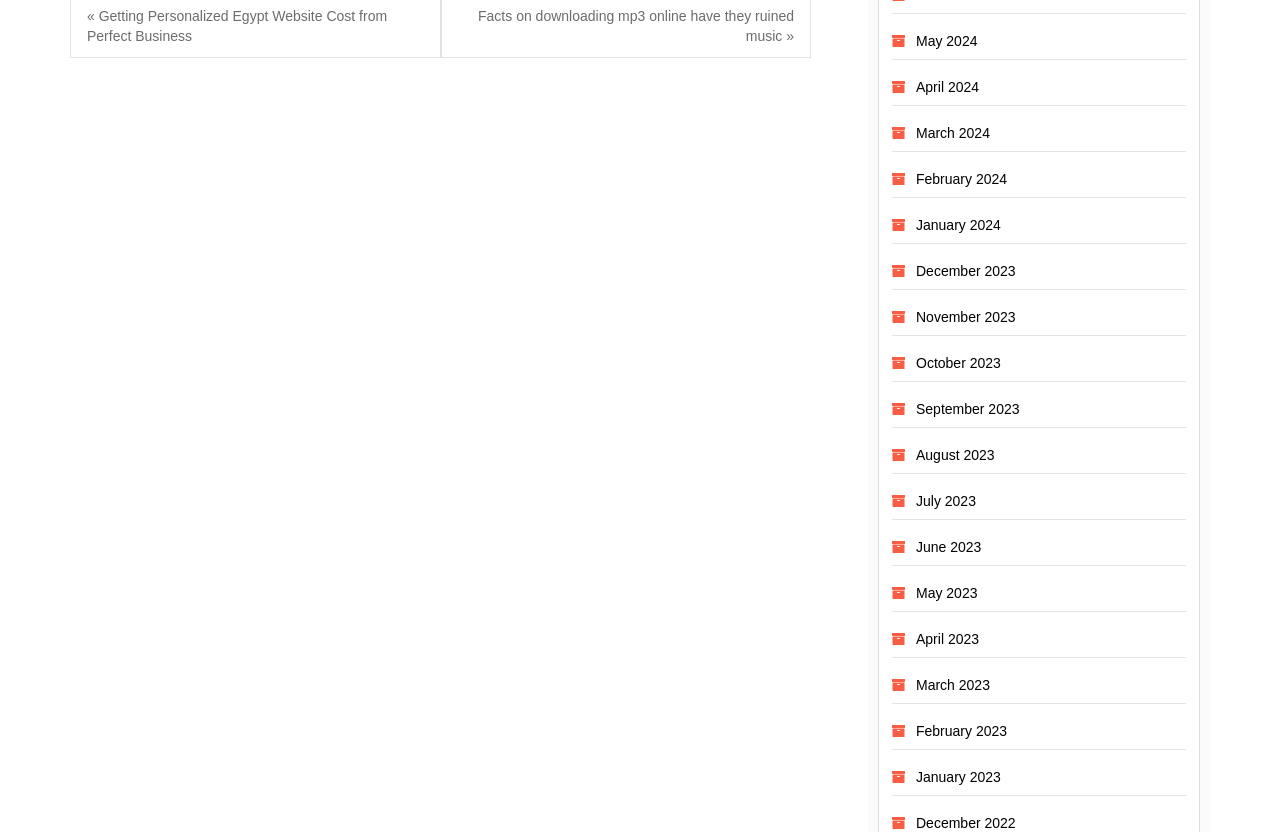Given the element description May 2024, predict the bounding box coordinates for the UI element in the webpage screenshot. The format should be (top-left x, top-left y, bottom-right x, bottom-right y), and the values should be between 0 and 1.

[0.716, 0.04, 0.764, 0.059]